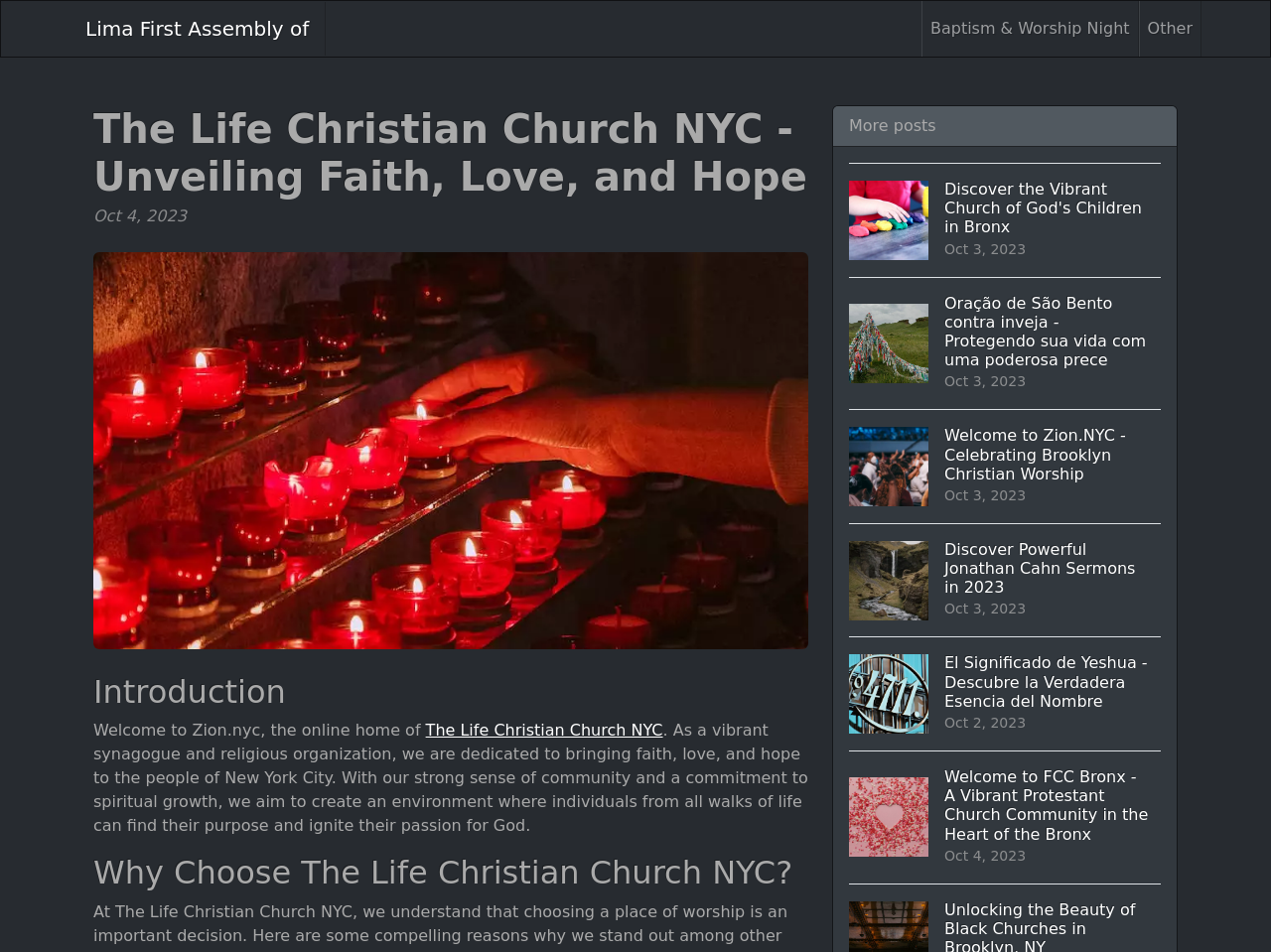Please reply to the following question with a single word or a short phrase:
What is the date of the Baptism & Worship Night event?

Not specified